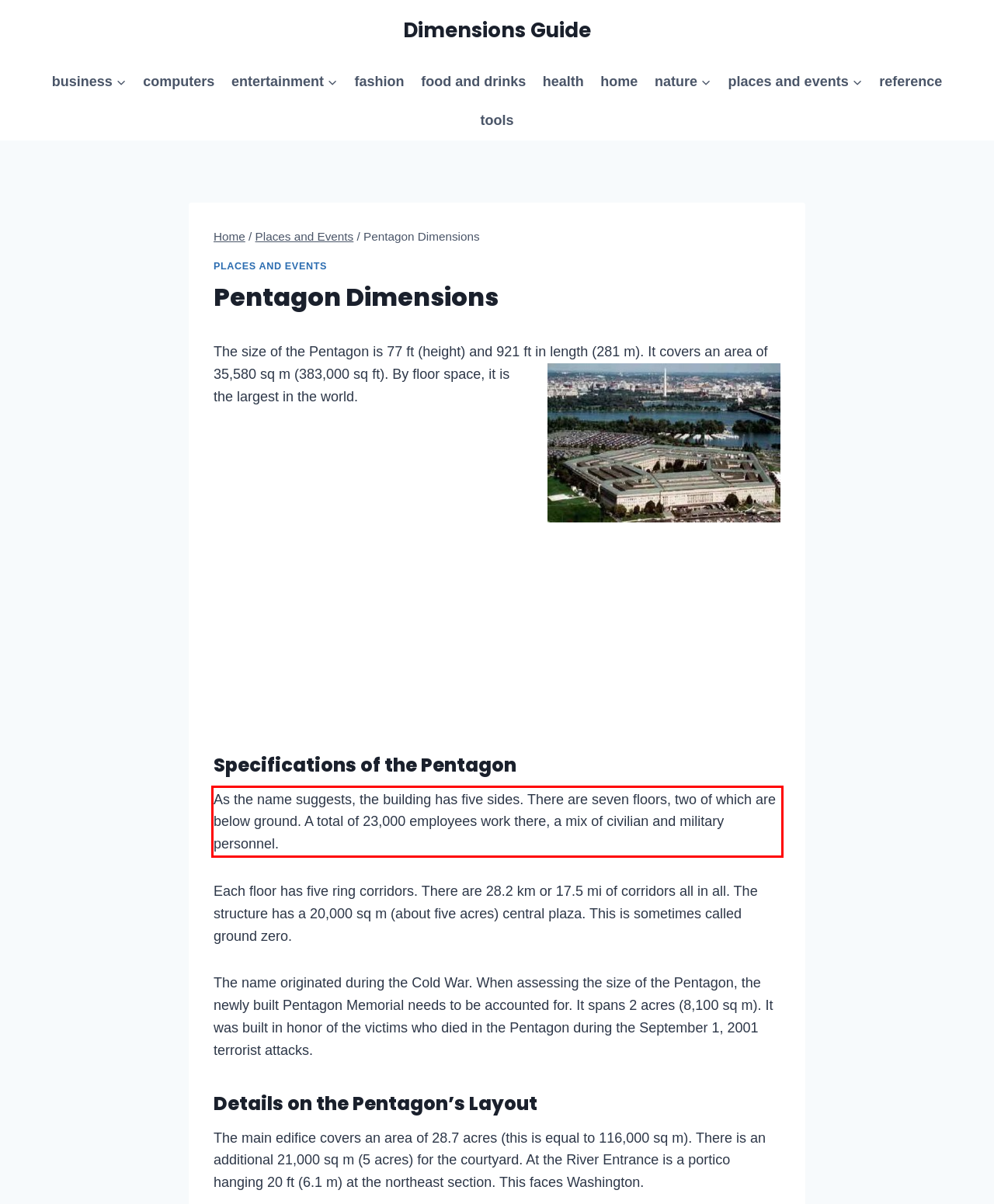Given a webpage screenshot, identify the text inside the red bounding box using OCR and extract it.

As the name suggests, the building has five sides. There are seven floors, two of which are below ground. A total of 23,000 employees work there, a mix of civilian and military personnel.